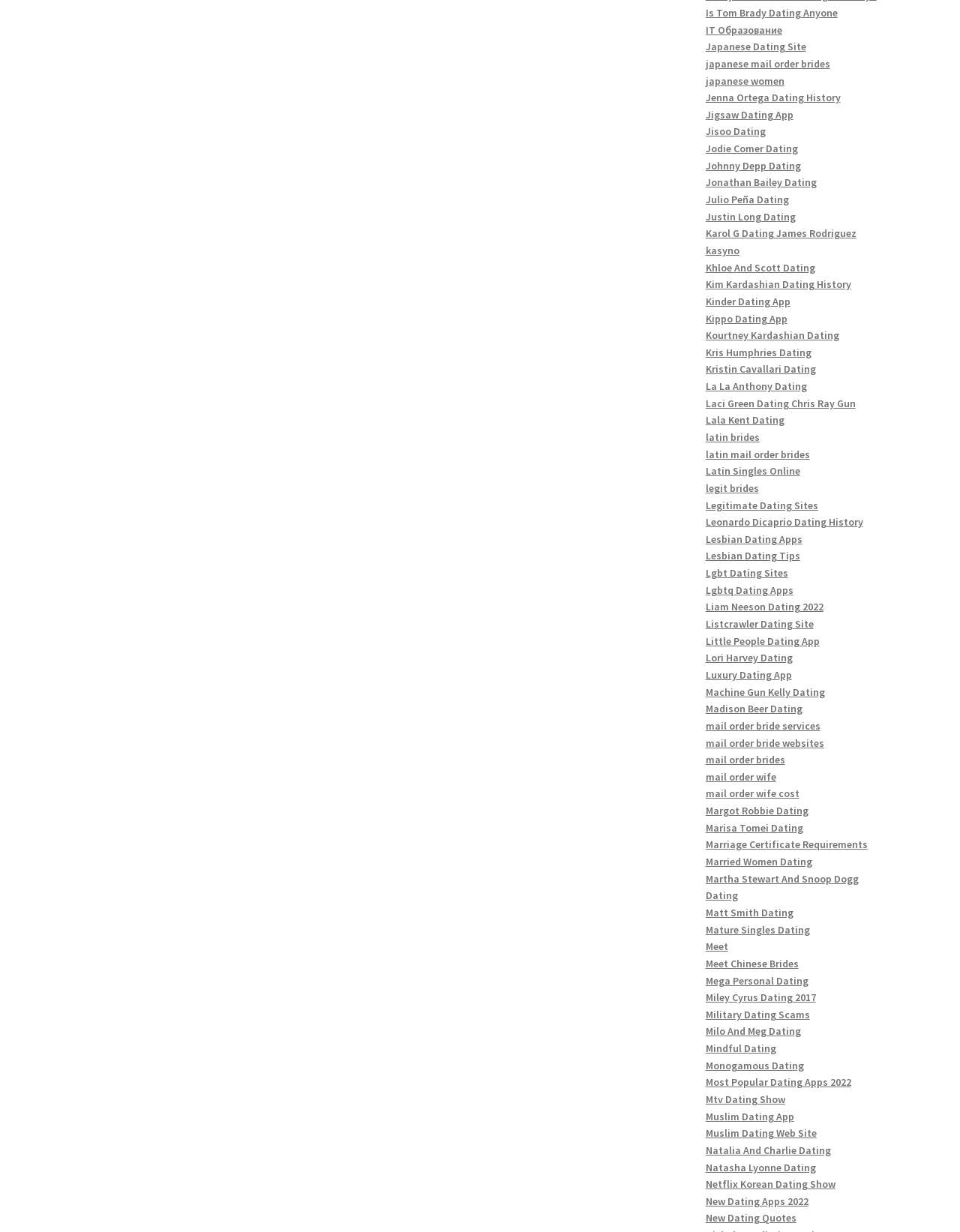Locate the bounding box coordinates of the clickable element to fulfill the following instruction: "Learn about 'Mail Order Bride Services'". Provide the coordinates as four float numbers between 0 and 1 in the format [left, top, right, bottom].

[0.735, 0.584, 0.854, 0.595]